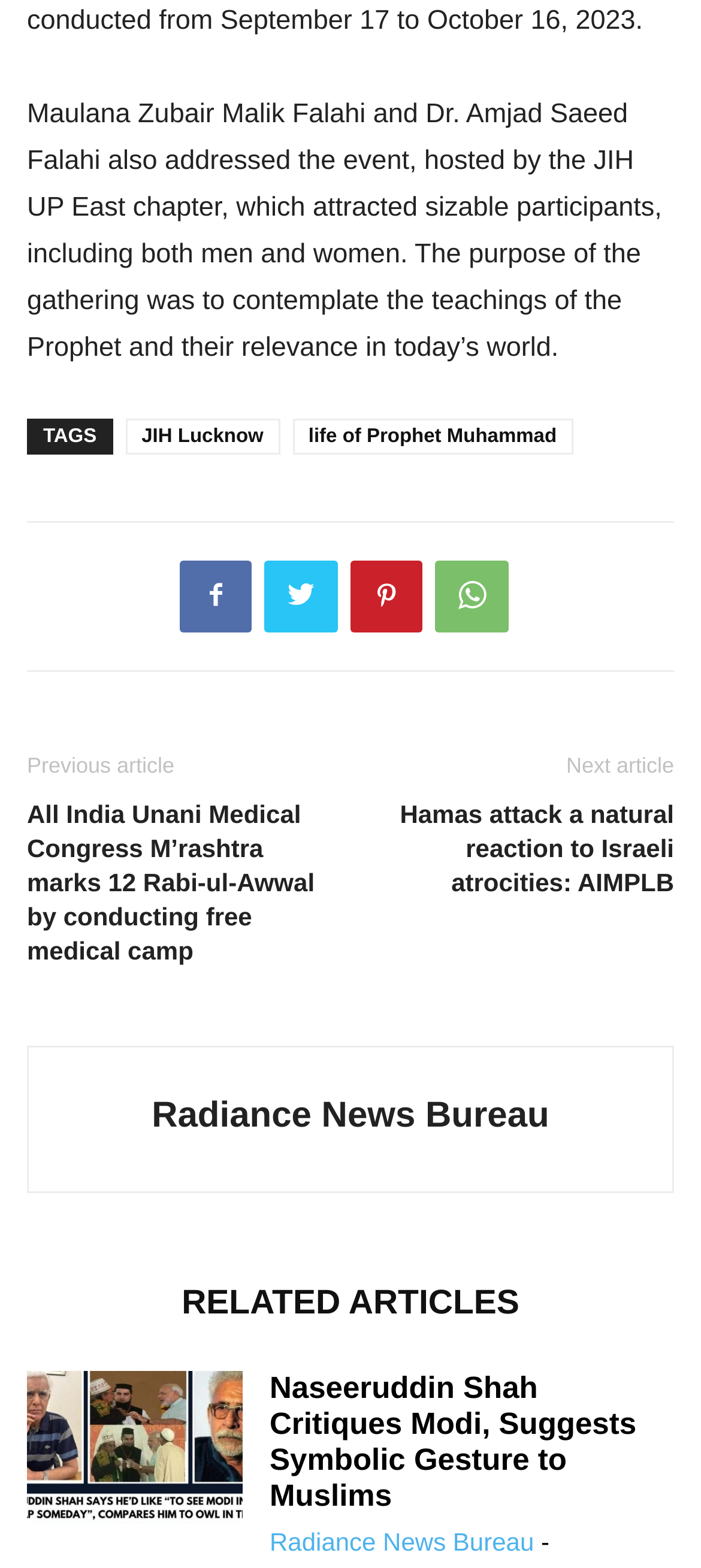Can you specify the bounding box coordinates for the region that should be clicked to fulfill this instruction: "View the life of Prophet Muhammad".

[0.417, 0.267, 0.817, 0.289]